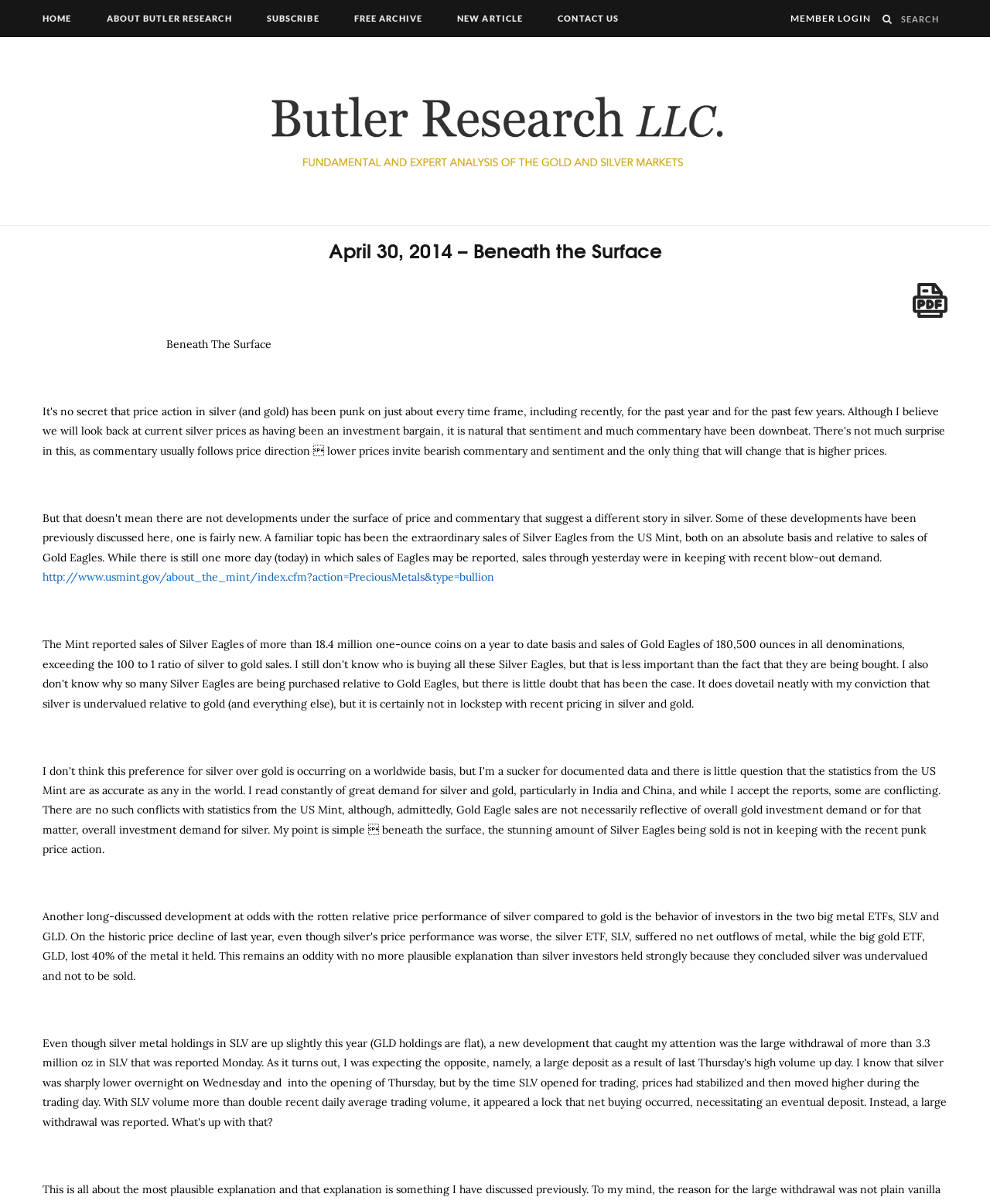Find the bounding box coordinates of the element to click in order to complete this instruction: "login as a member". The bounding box coordinates must be four float numbers between 0 and 1, denoted as [left, top, right, bottom].

[0.798, 0.01, 0.88, 0.02]